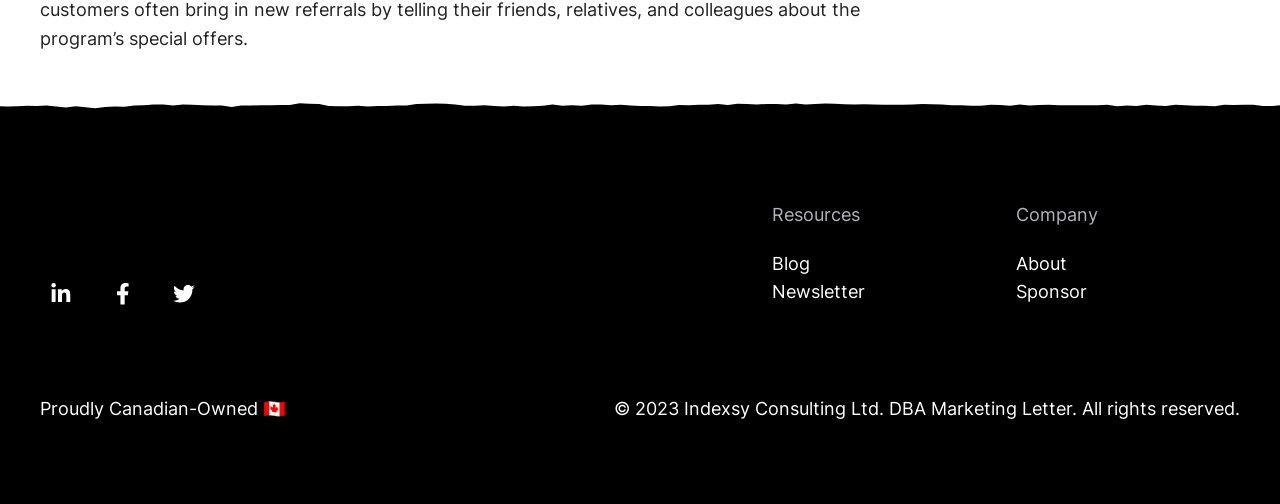What is the country of origin indicated by the flag? Observe the screenshot and provide a one-word or short phrase answer.

Canada